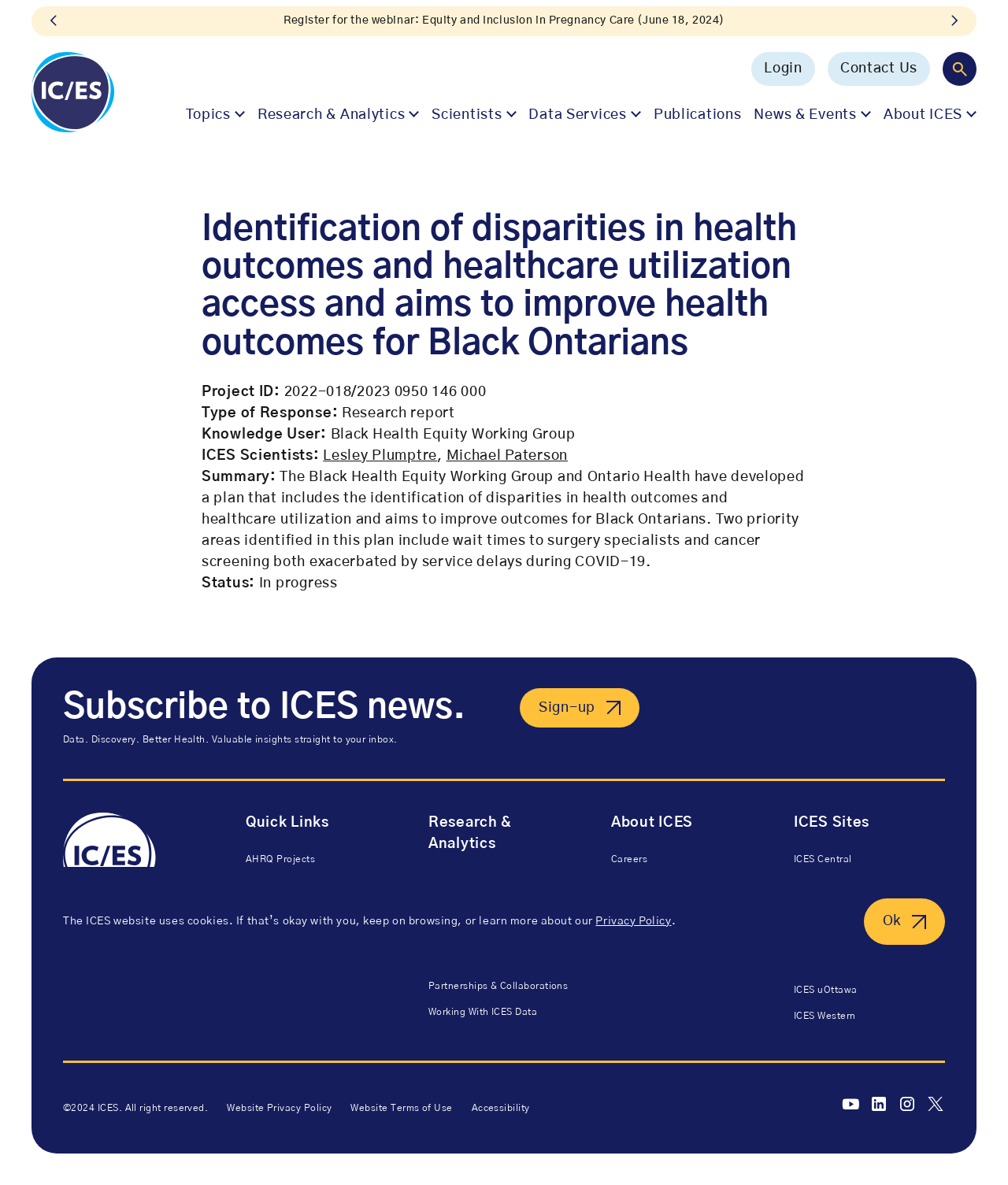Provide a one-word or short-phrase response to the question:
What social media platforms does ICES have a presence on?

YouTube, LinkedIn, Instagram, Twitter